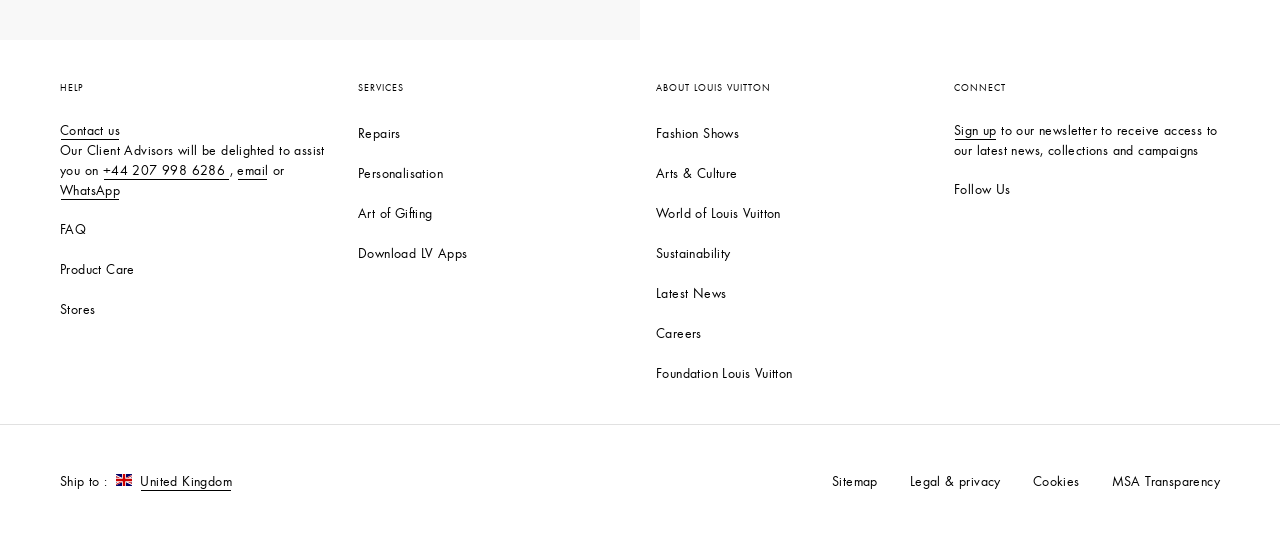How many social media links are there?
Look at the image and answer with only one word or phrase.

1